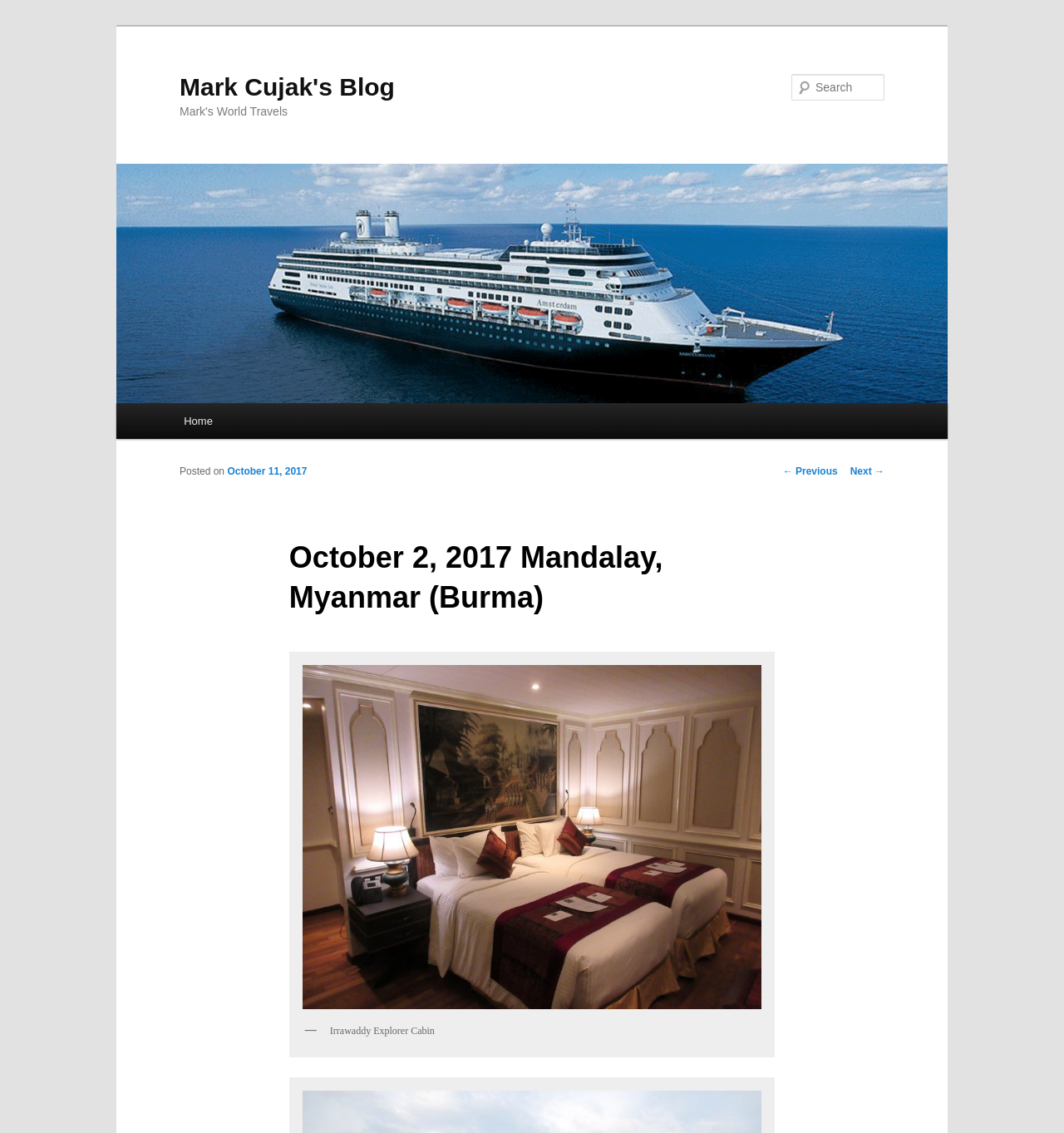Please provide the bounding box coordinates for the UI element as described: "← Previous". The coordinates must be four floats between 0 and 1, represented as [left, top, right, bottom].

[0.736, 0.411, 0.787, 0.421]